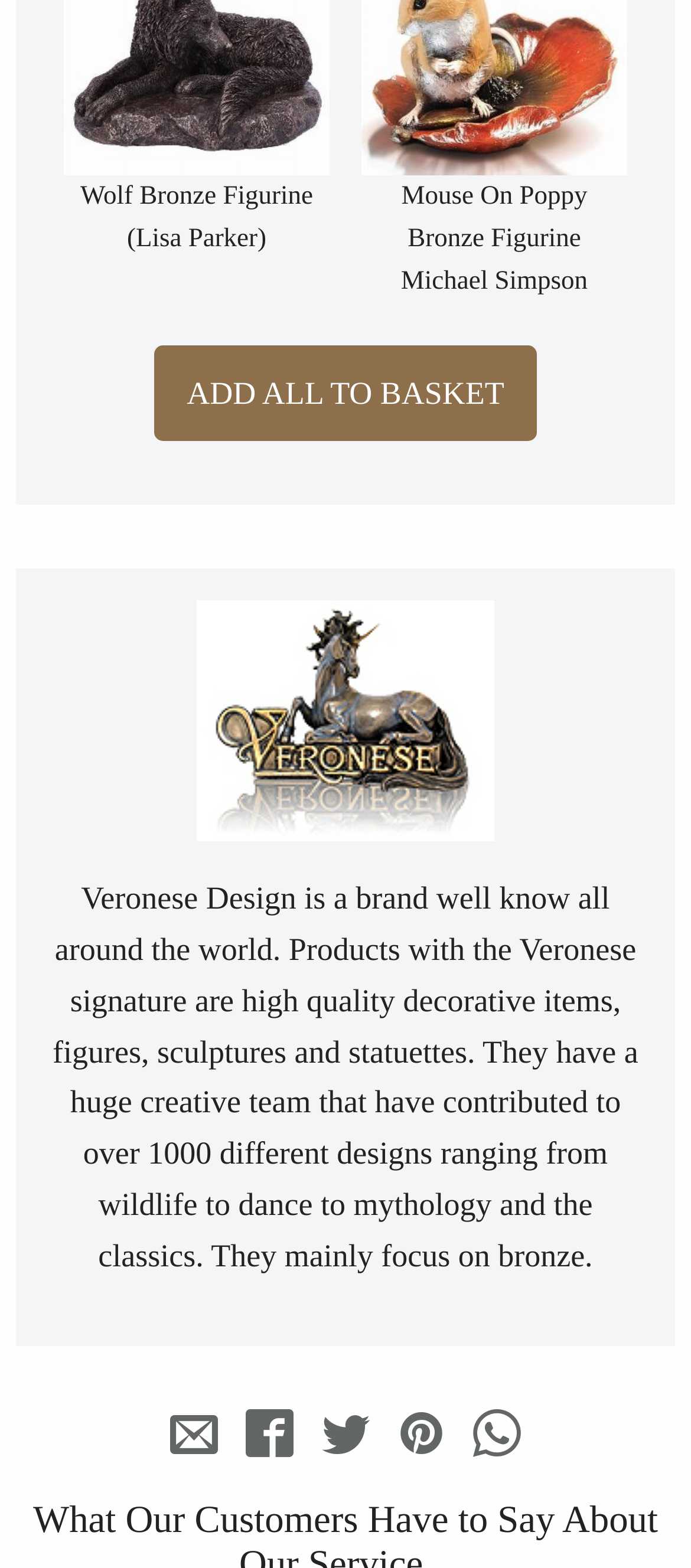What is the main material used in the products mentioned? Examine the screenshot and reply using just one word or a brief phrase.

Bronze